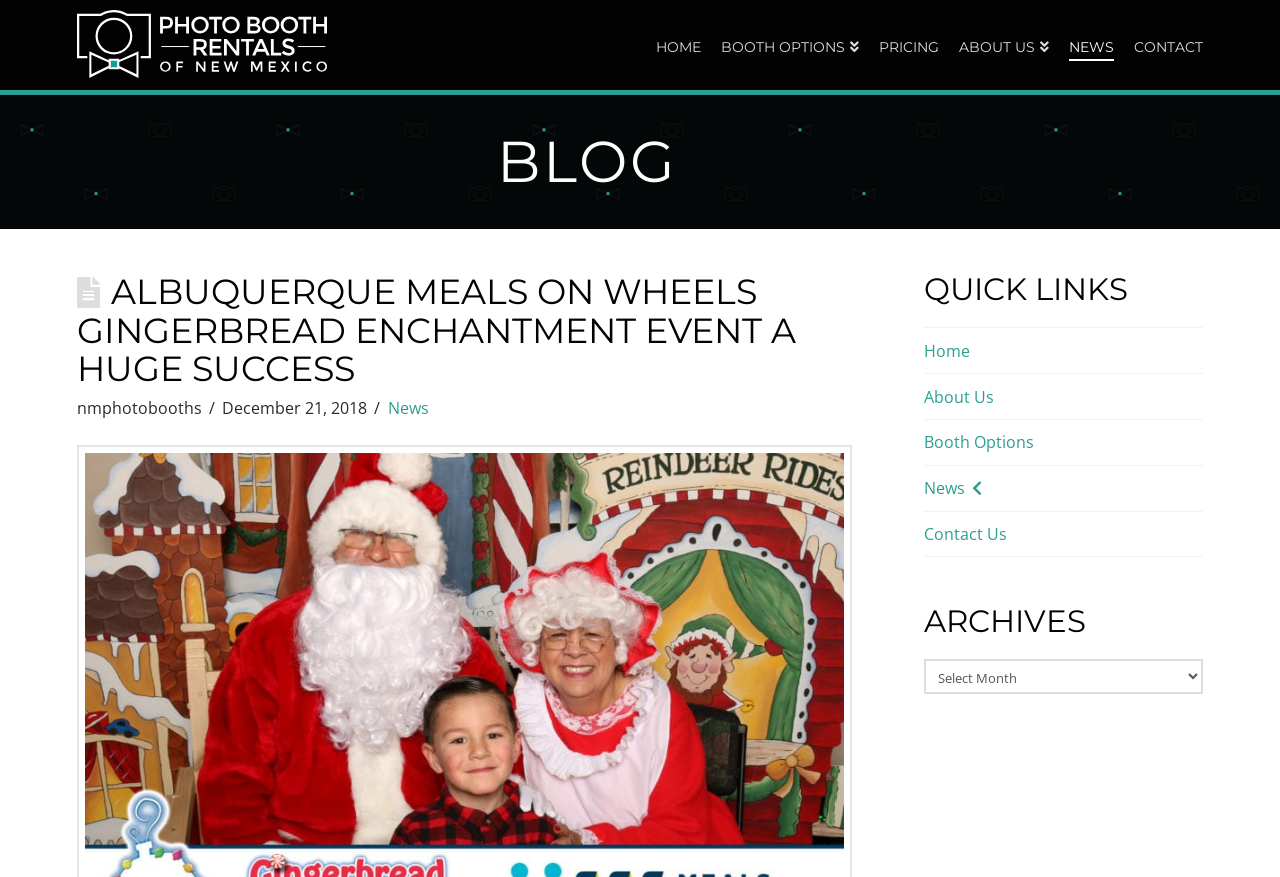Provide a brief response using a word or short phrase to this question:
What is the name of the event mentioned in the article?

Gingerbread Enchantment